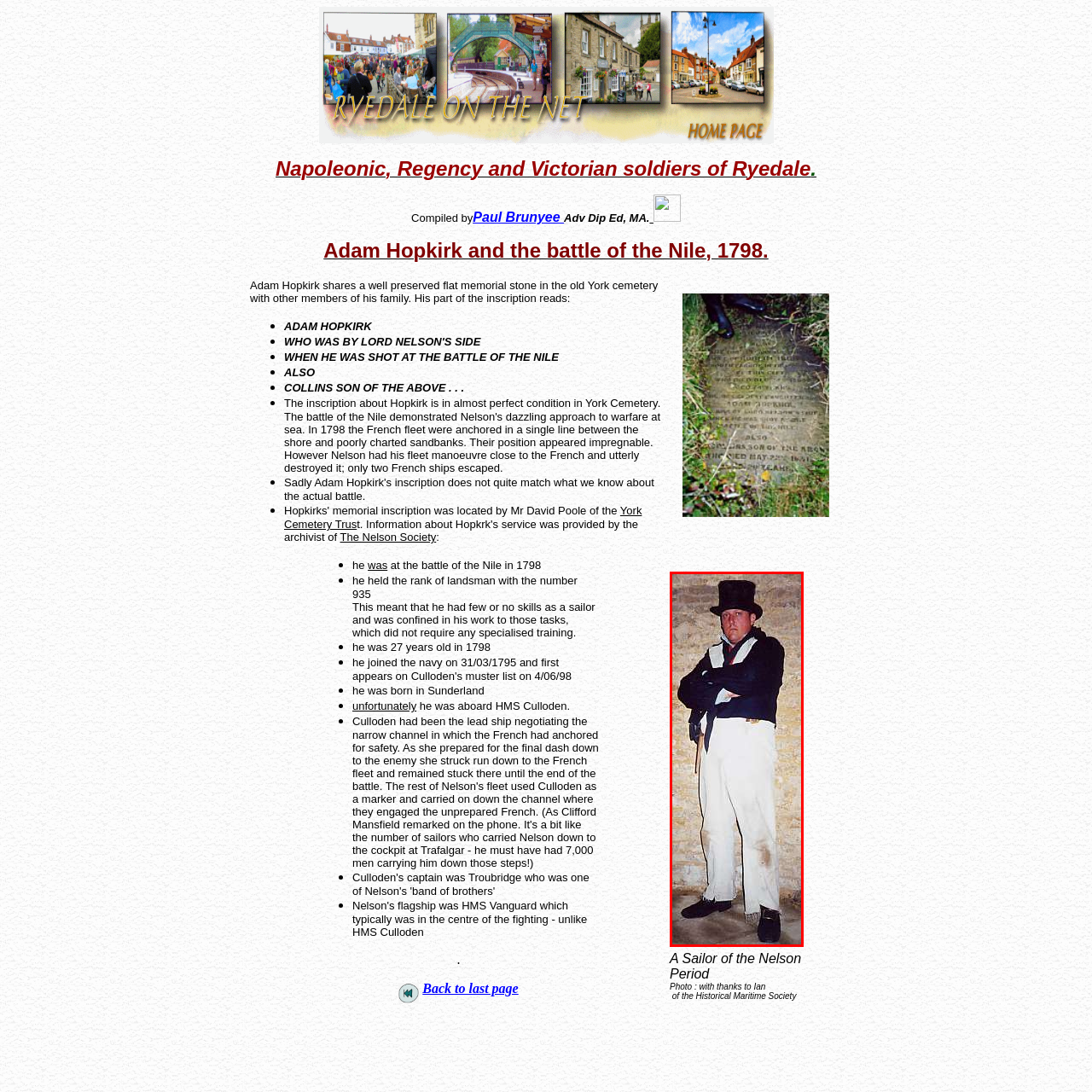Describe in detail what is depicted in the image enclosed by the red lines.

This image depicts a man dressed in a historically inspired outfit reminiscent of the early 19th century, specifically from the Napoleonic, Regency, and Victorian periods. He is wearing a dark jacket with a high collar, paired with a white shirt that features a prominent collar, along with white trousers that are slightly soiled, indicating he may be part of a reenactment or historical portrayal. The character also sports a black top hat, lending an air of authority and style typical of the era. His arms are crossed, and he gazes directly at the viewer, exuding a confident demeanor. This attire likely represents the nautical fashion of the time, connecting the image to themes related to maritime history and the naval engagements of the period, such as the Battle of the Nile in 1798, where sailors played a crucial role in significant naval strategies and battles.